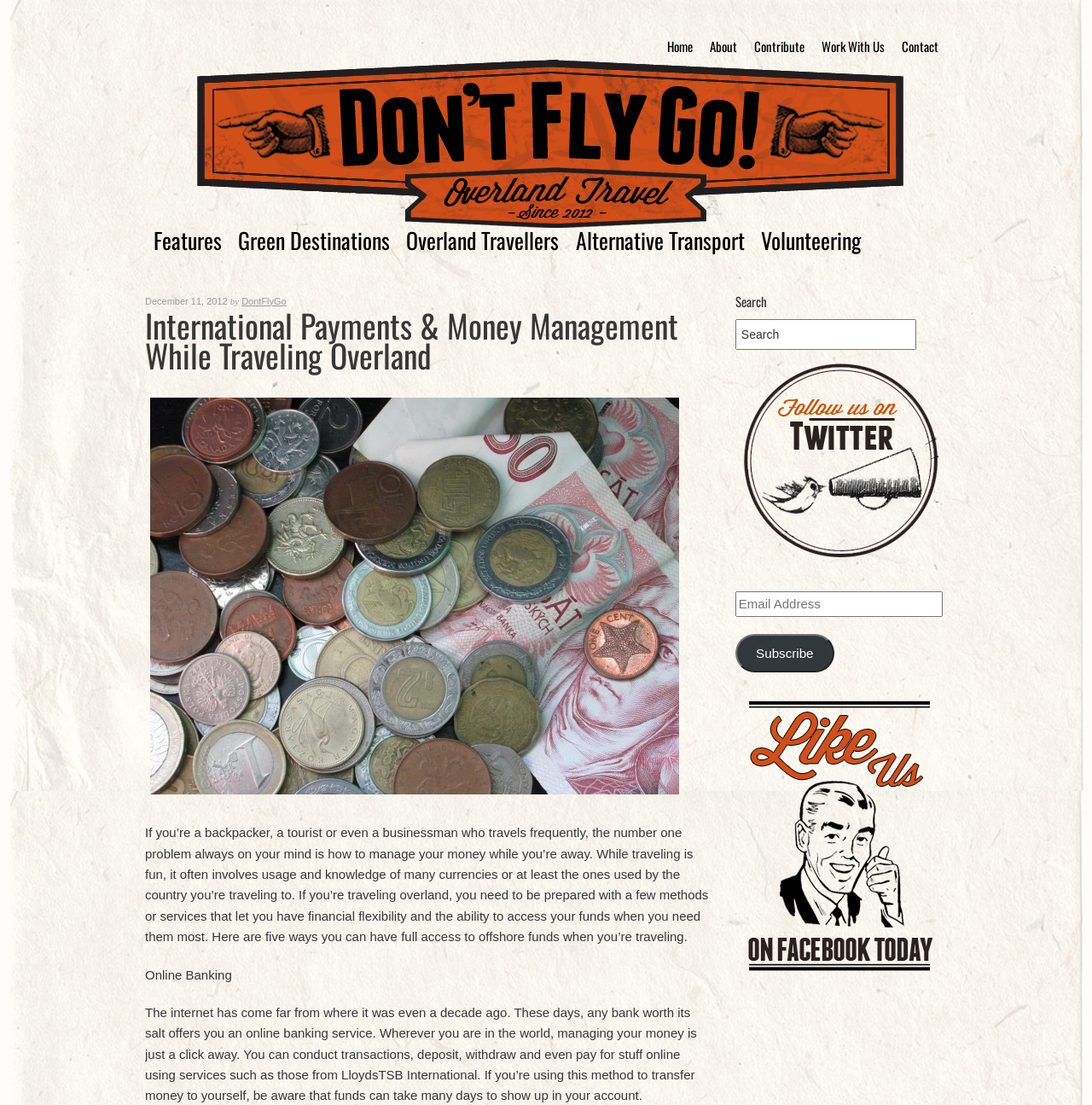Answer the question with a single word or phrase: 
How many navigation links are at the top of the webpage?

5